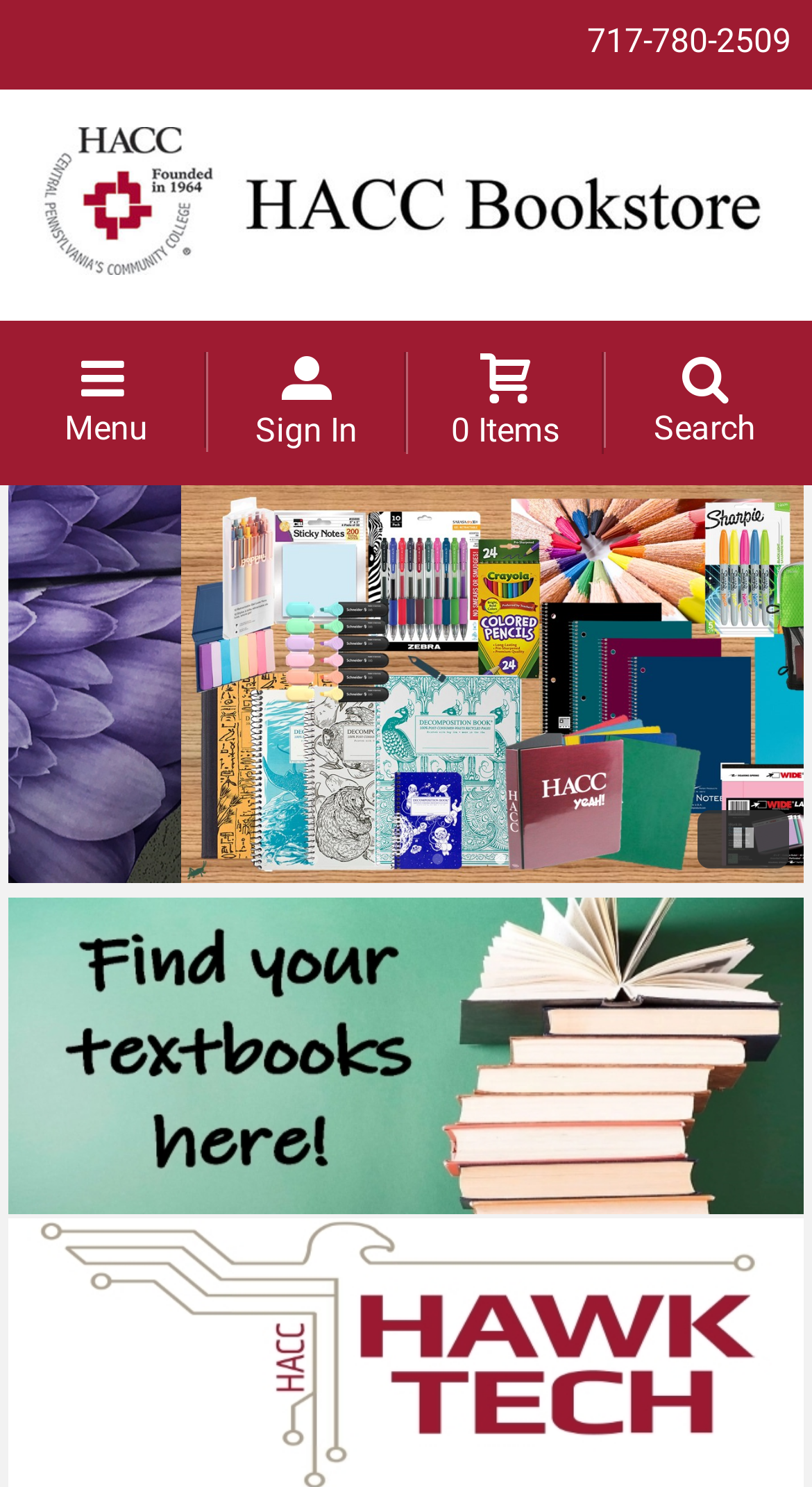Please identify the bounding box coordinates for the region that you need to click to follow this instruction: "Shop for textbooks".

[0.01, 0.604, 0.99, 0.826]